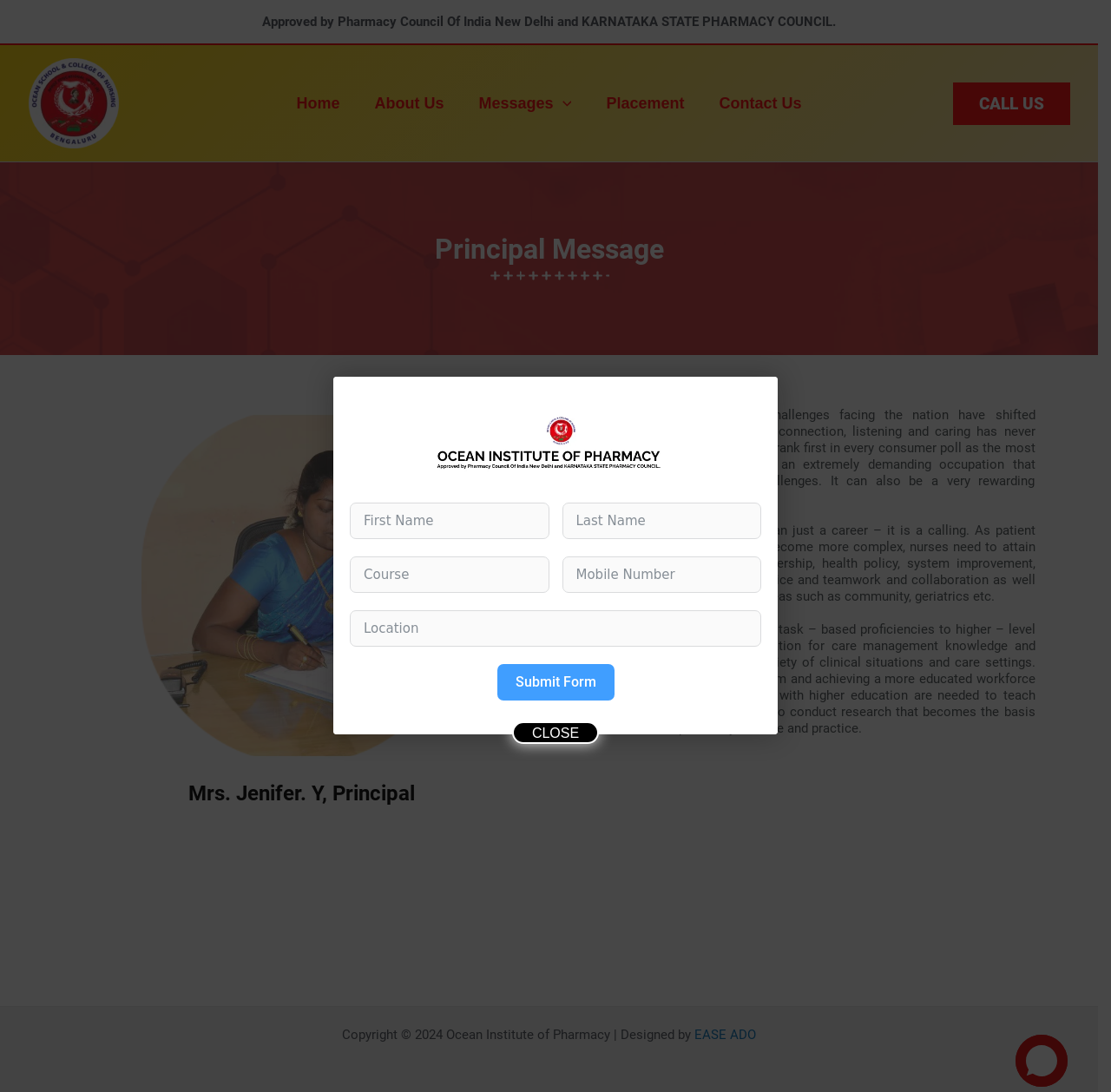Determine the bounding box coordinates for the clickable element required to fulfill the instruction: "Click the 'Submit Form' button". Provide the coordinates as four float numbers between 0 and 1, i.e., [left, top, right, bottom].

[0.447, 0.608, 0.553, 0.641]